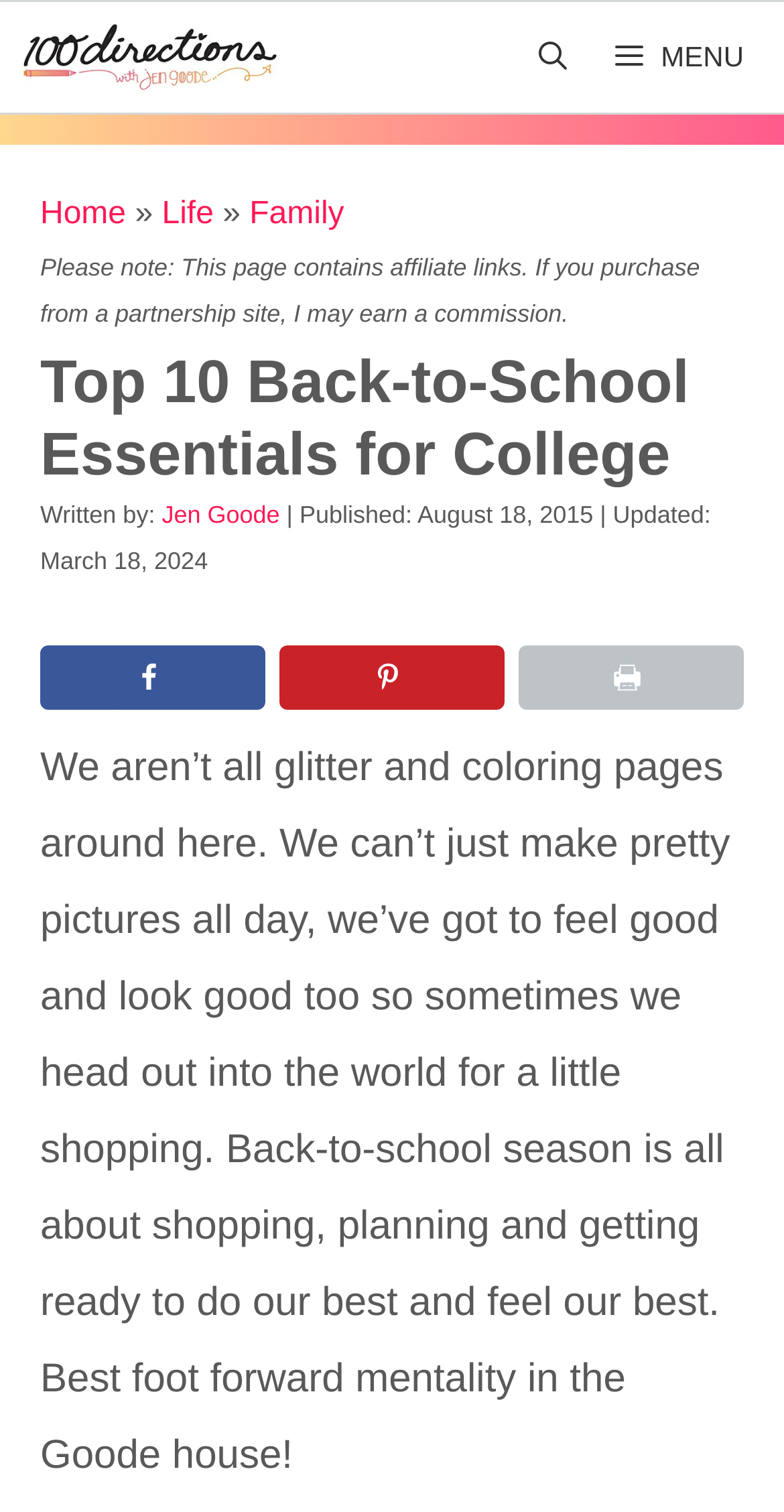When was the article last updated?
Using the image provided, answer with just one word or phrase.

March 18, 2024